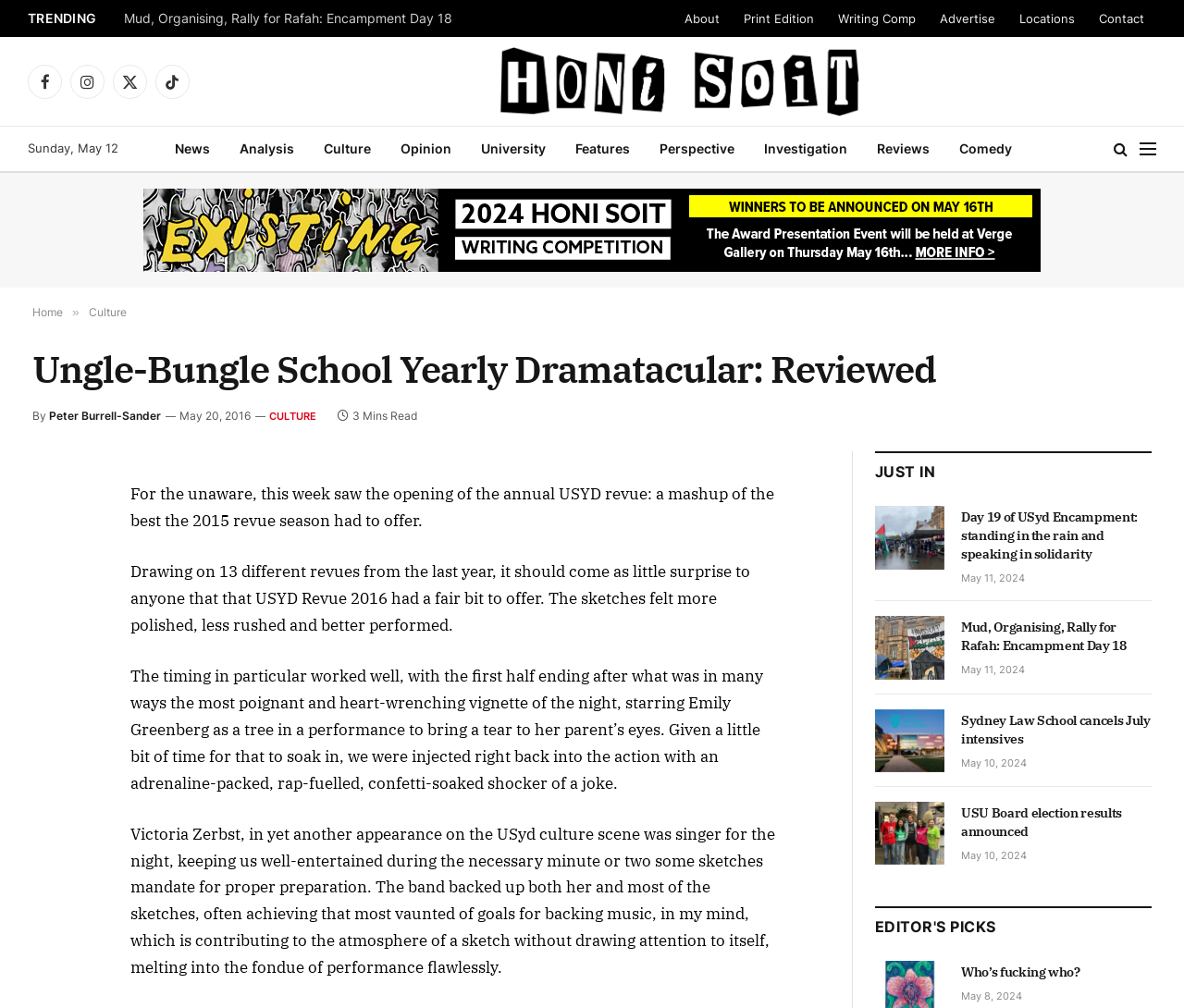What is the name of the university mentioned in the article?
Answer the question using a single word or phrase, according to the image.

USYD